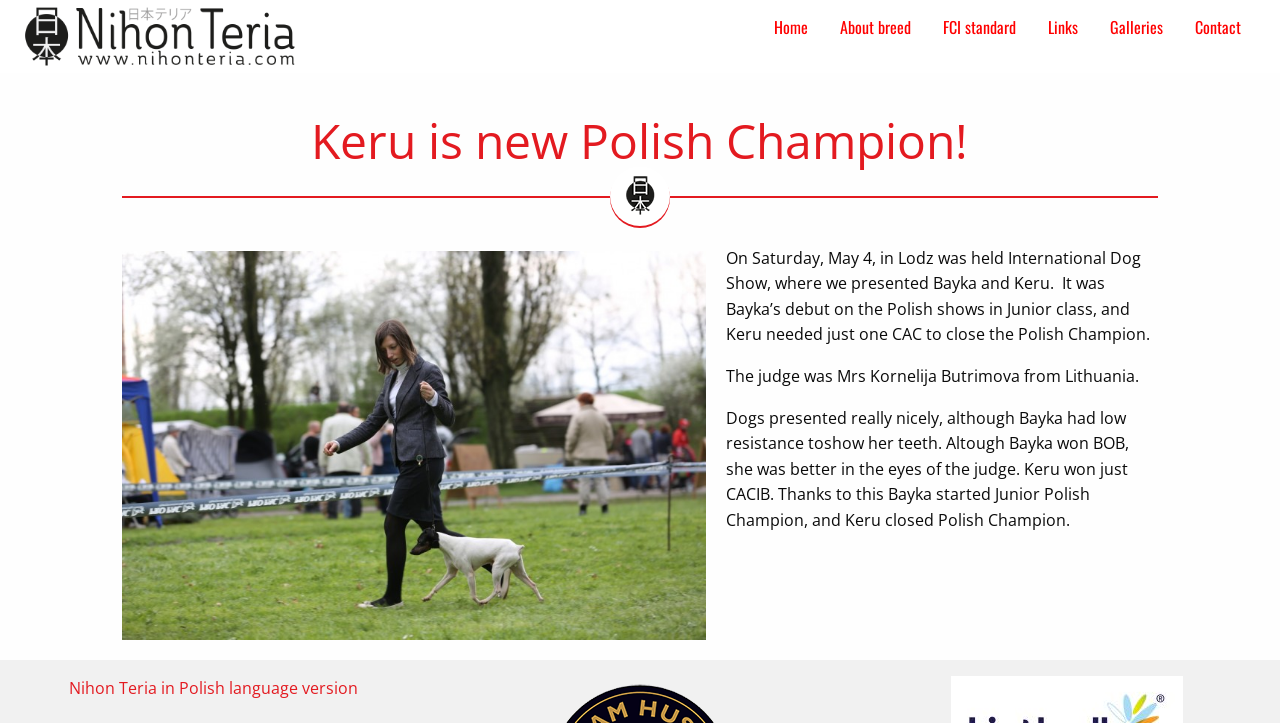What is the name of the judge at the dog show?
Look at the image and respond with a one-word or short-phrase answer.

Mrs Kornelija Butrimova